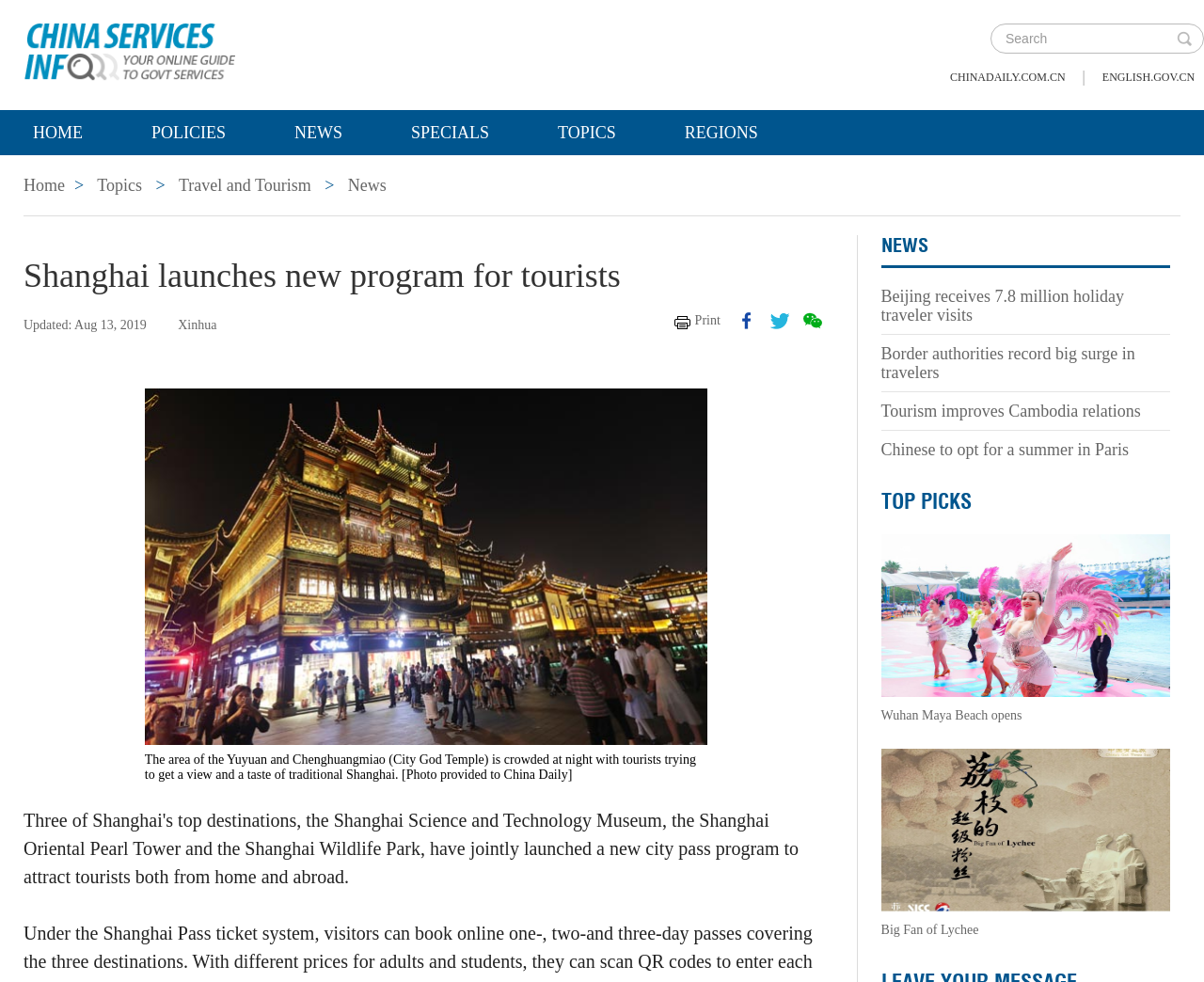Given the description: "Travel and Tourism", determine the bounding box coordinates of the UI element. The coordinates should be formatted as four float numbers between 0 and 1, [left, top, right, bottom].

[0.148, 0.179, 0.258, 0.198]